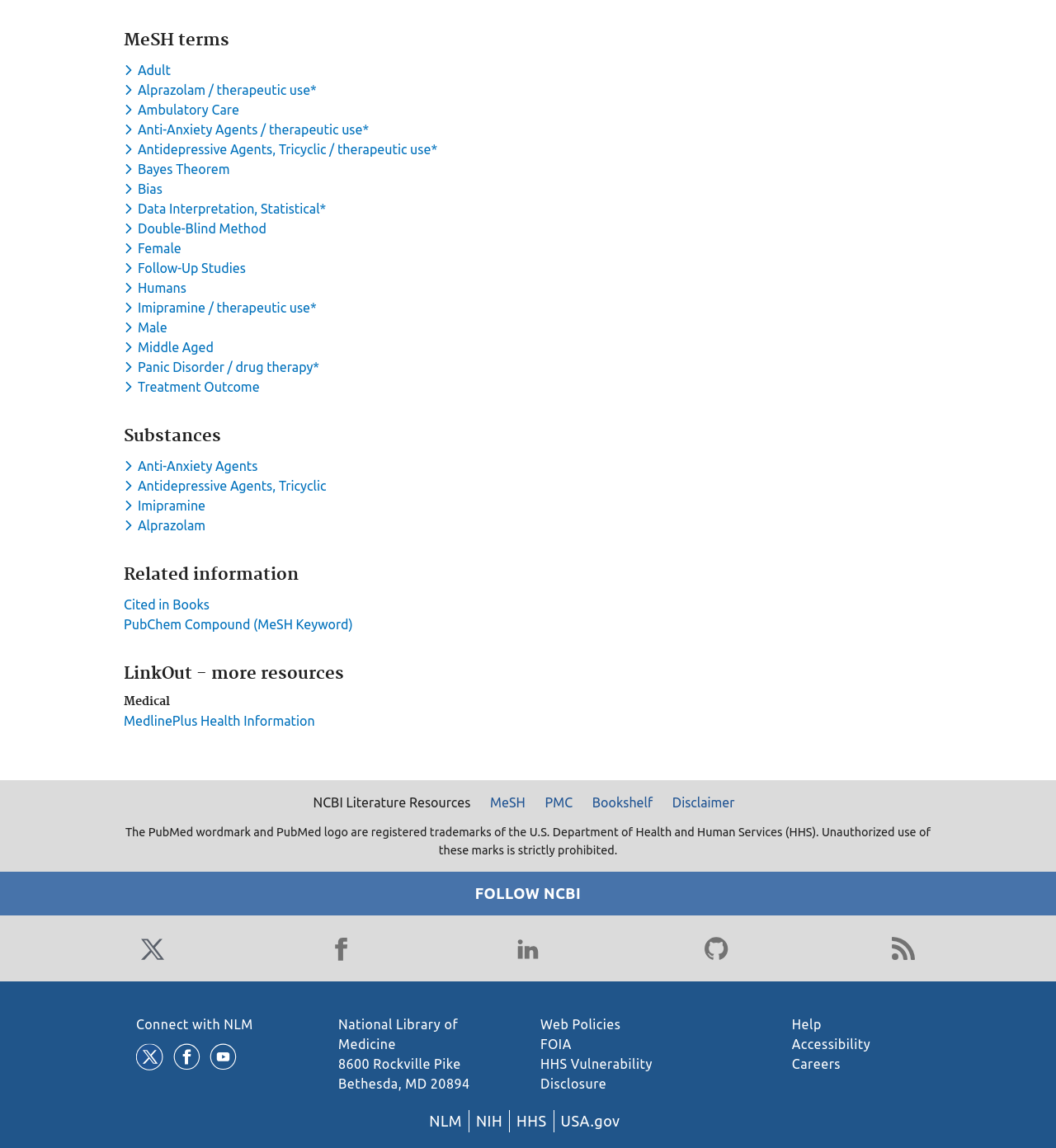Determine the bounding box coordinates of the section to be clicked to follow the instruction: "View Cited in Books". The coordinates should be given as four float numbers between 0 and 1, formatted as [left, top, right, bottom].

[0.117, 0.52, 0.198, 0.533]